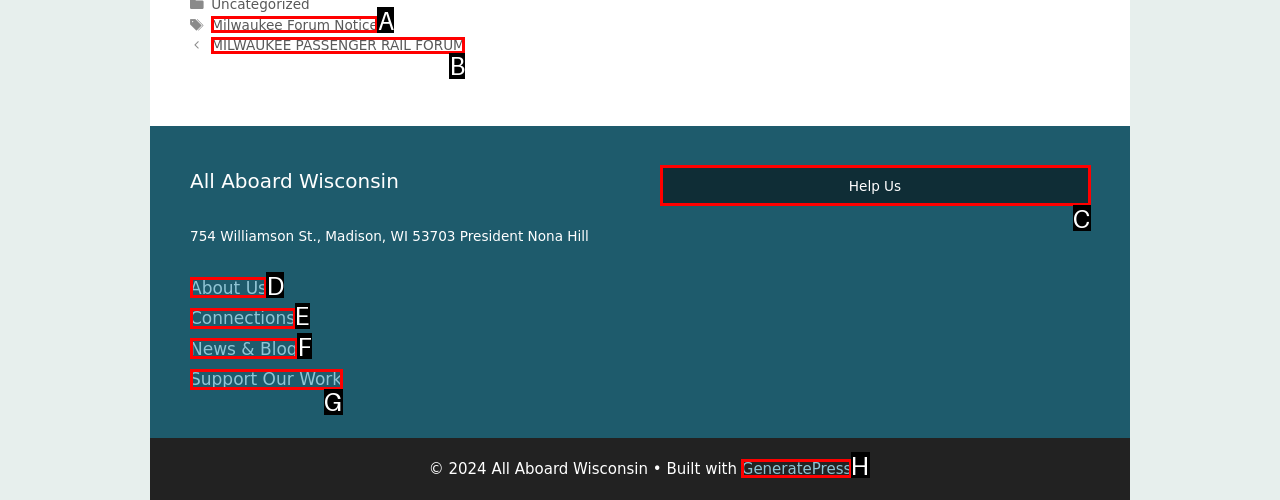Given the element description: MILWAUKEE PASSENGER RAIL FORUM
Pick the letter of the correct option from the list.

B